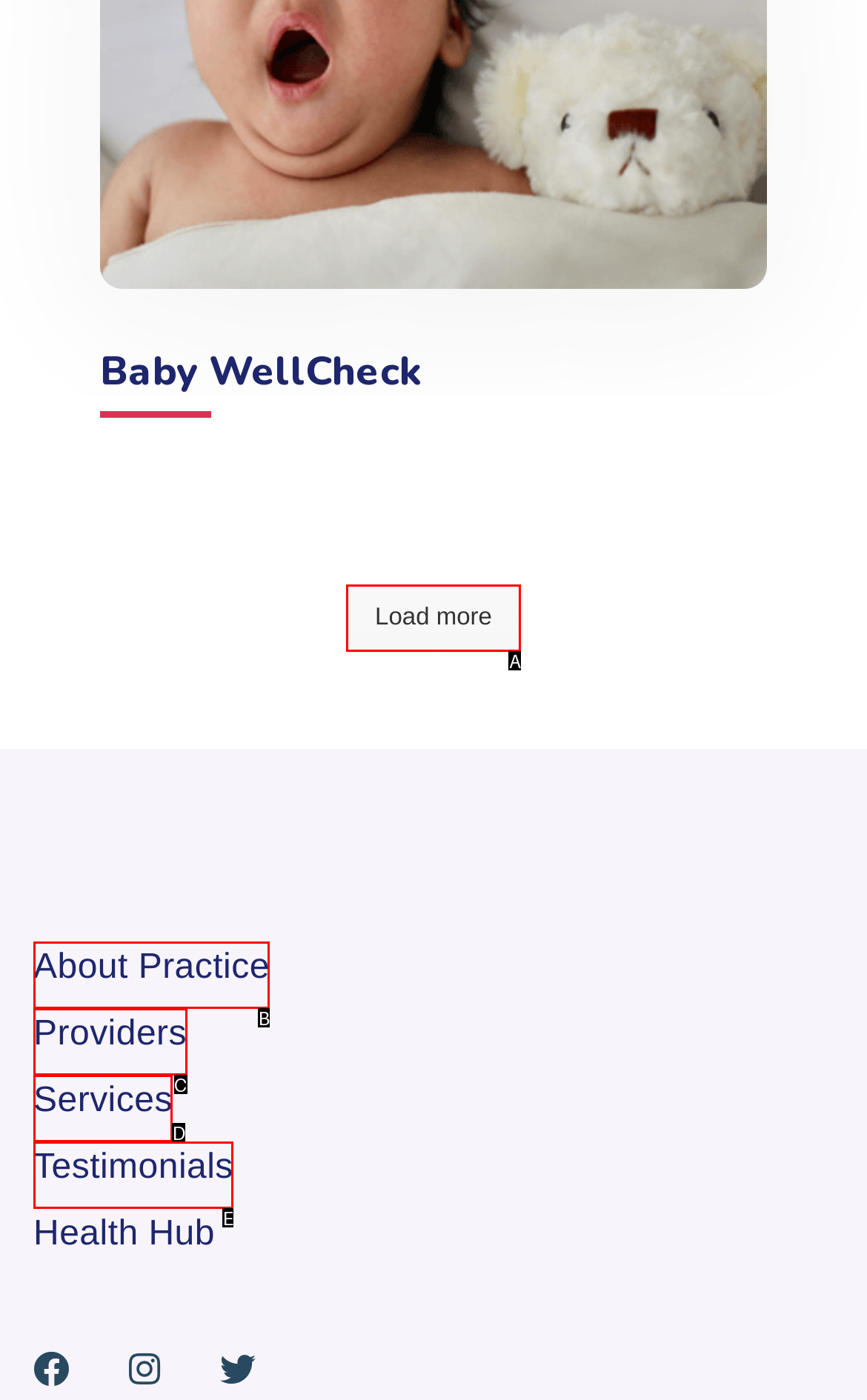Identify the matching UI element based on the description: Testimonials
Reply with the letter from the available choices.

E